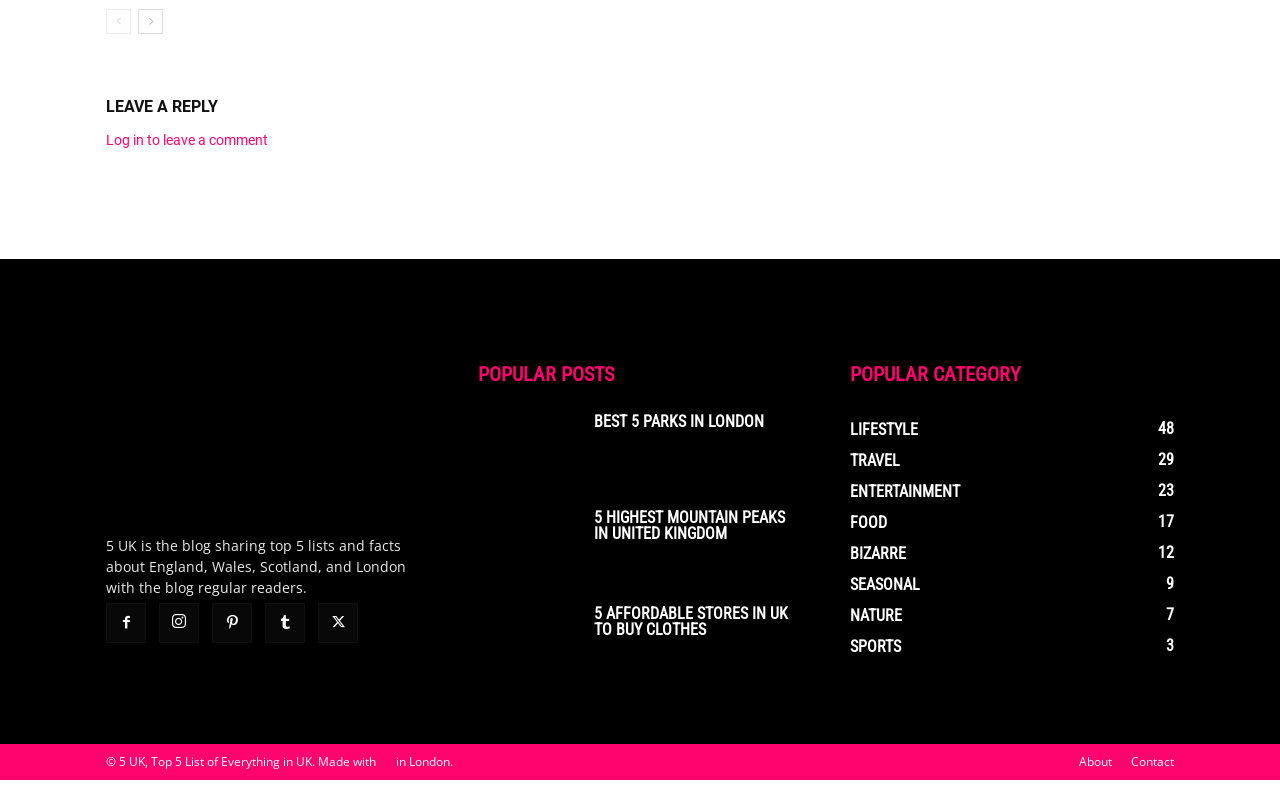Please provide the bounding box coordinates in the format (top-left x, top-left y, bottom-right x, bottom-right y). Remember, all values are floating point numbers between 0 and 1. What is the bounding box coordinate of the region described as: Amber

None